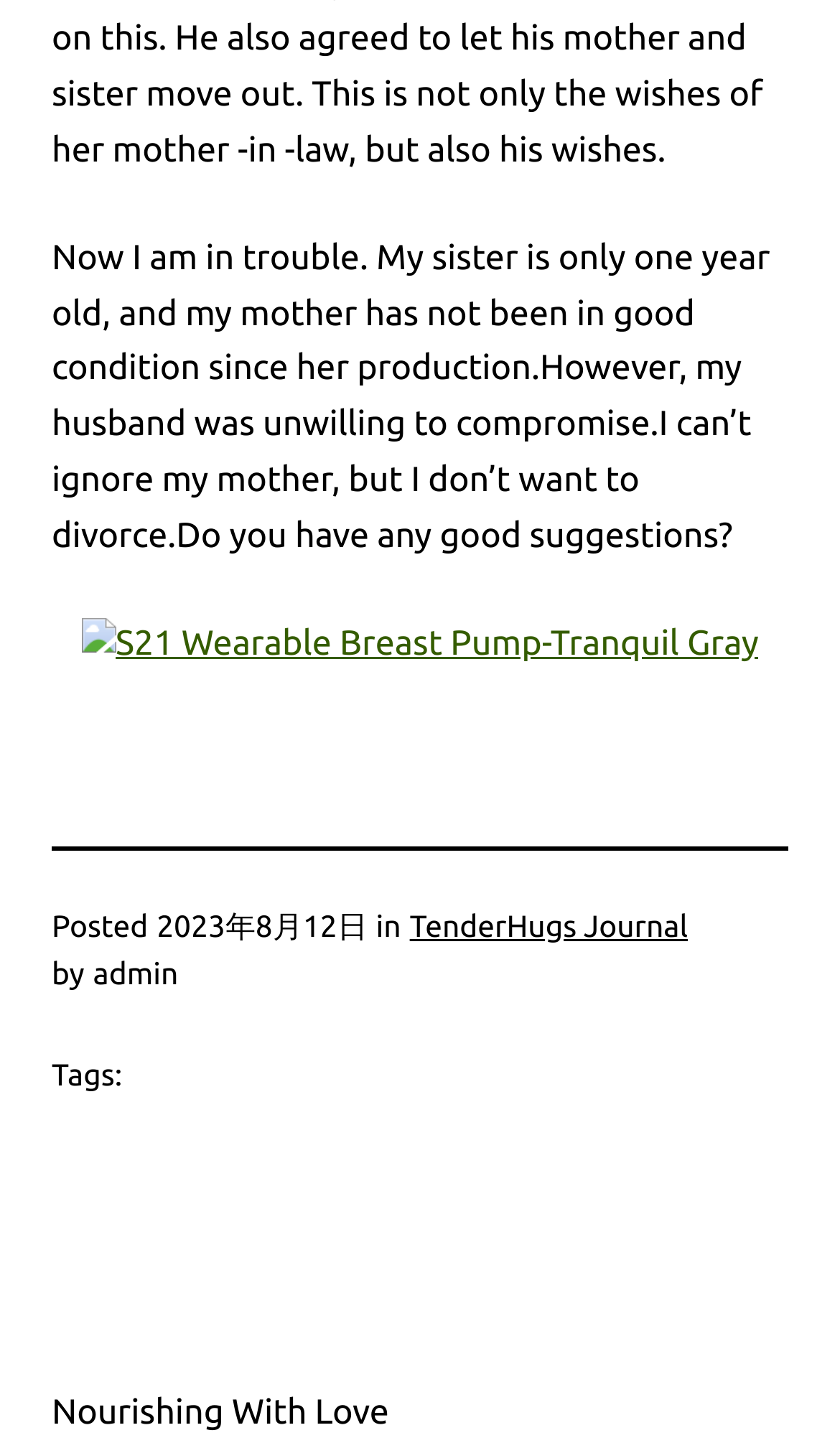Please give a short response to the question using one word or a phrase:
What is the color of the wearable breast pump?

Tranquil Gray